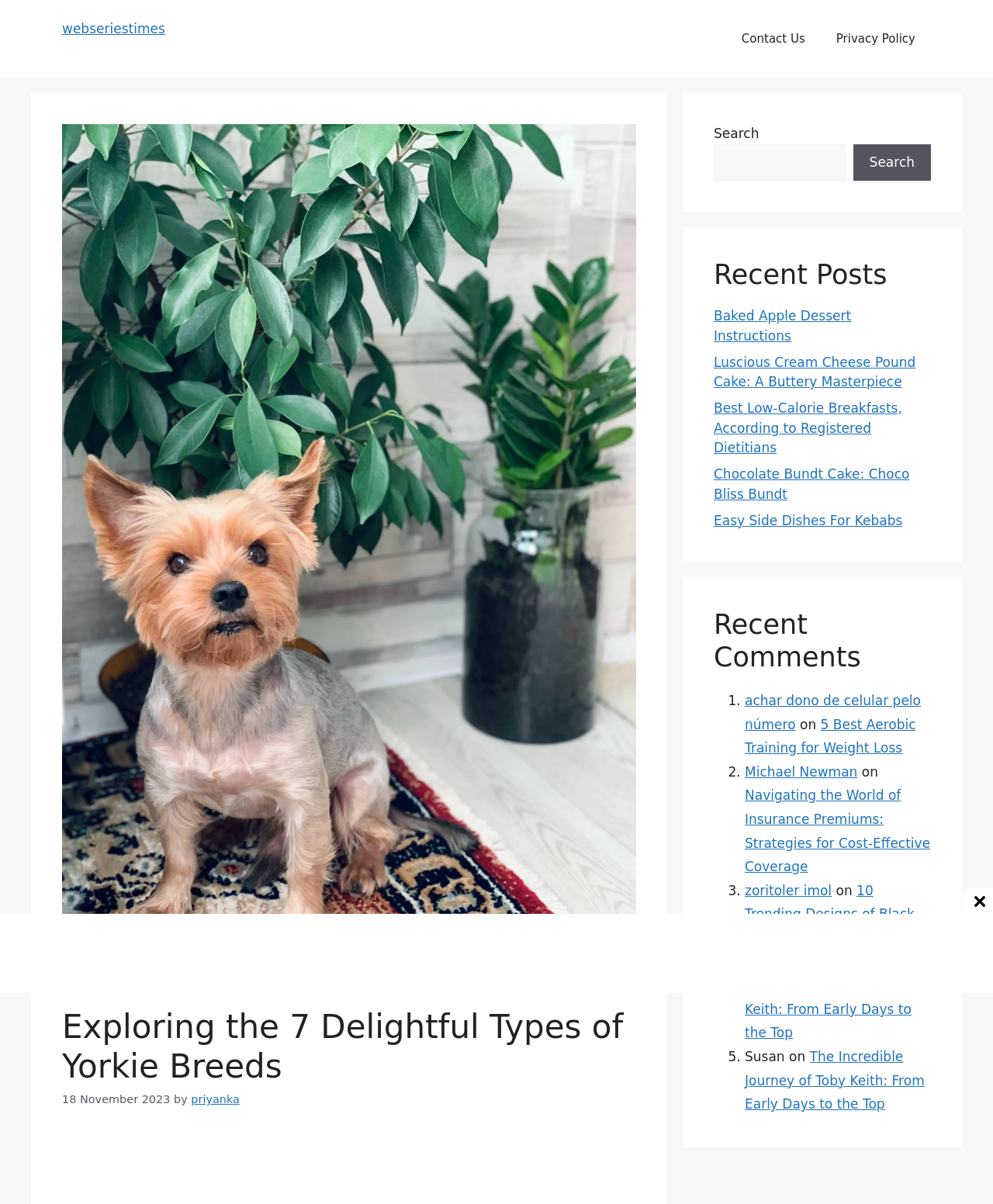Please determine the bounding box coordinates of the element to click on in order to accomplish the following task: "check recent comments". Ensure the coordinates are four float numbers ranging from 0 to 1, i.e., [left, top, right, bottom].

[0.719, 0.505, 0.938, 0.559]